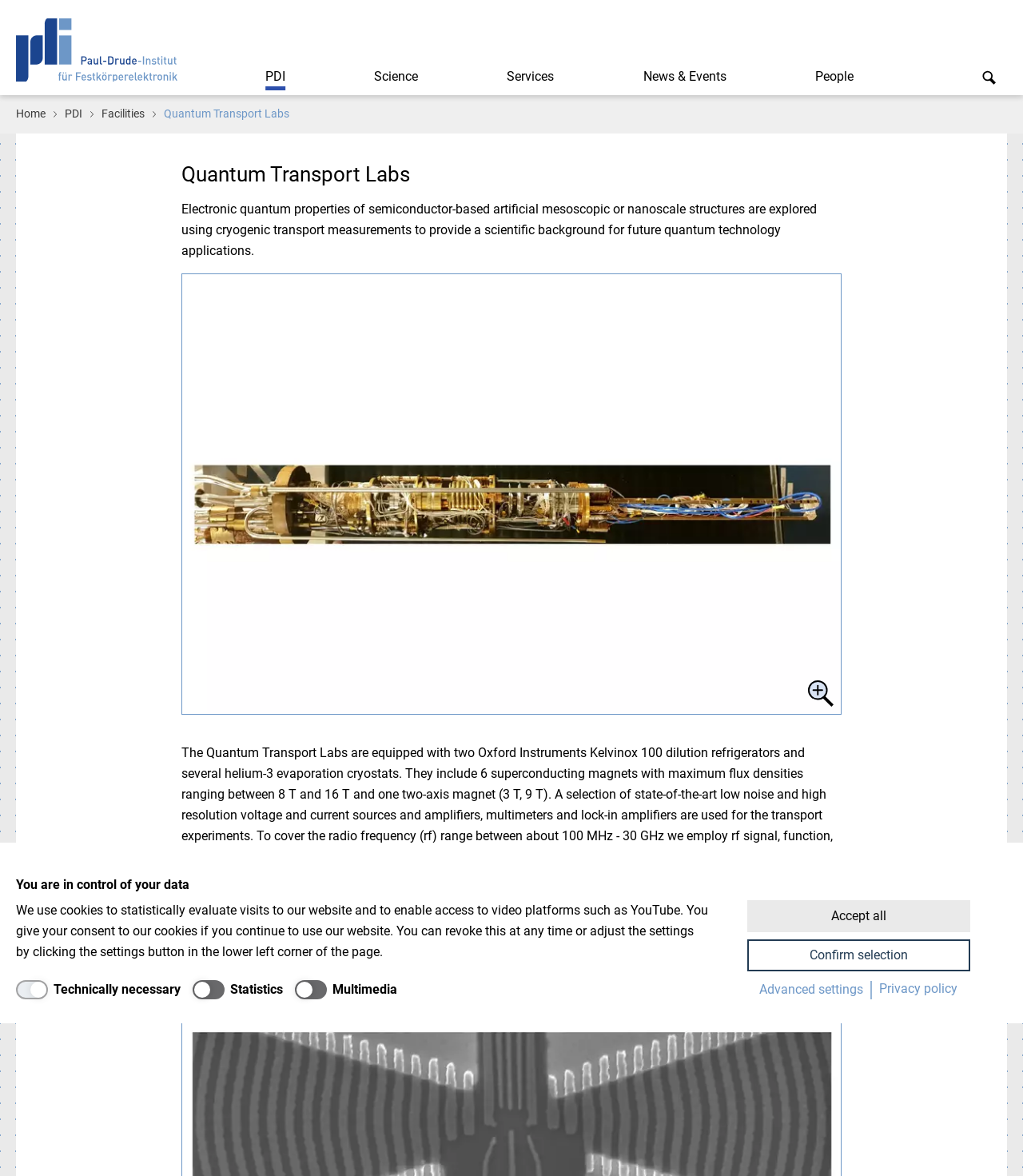Based on the image, give a detailed response to the question: What is the main topic of the Quantum Transport Labs?

The main topic of the Quantum Transport Labs can be inferred from the text 'Electronic quantum properties of semiconductor-based artificial mesoscopic or nanoscale structures are explored using cryogenic transport measurements to provide a scientific background for future quantum technology applications.' with bounding box coordinates [0.177, 0.171, 0.798, 0.22]. This text is part of the Quantum Transport Labs section, which is indicated by the heading 'Quantum Transport Labs' with bounding box coordinates [0.177, 0.137, 0.823, 0.159].